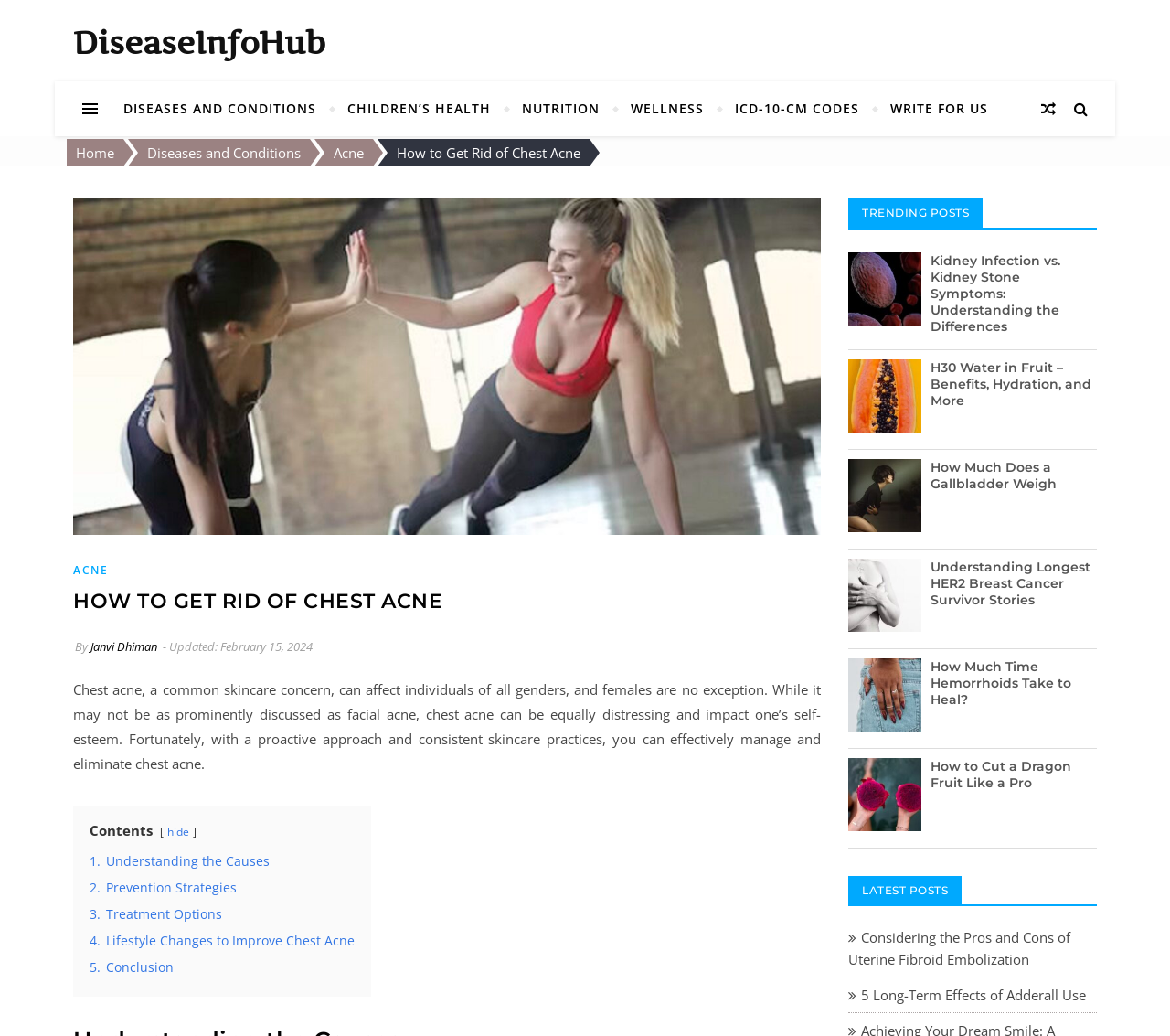Generate the text of the webpage's primary heading.

HOW TO GET RID OF CHEST ACNE